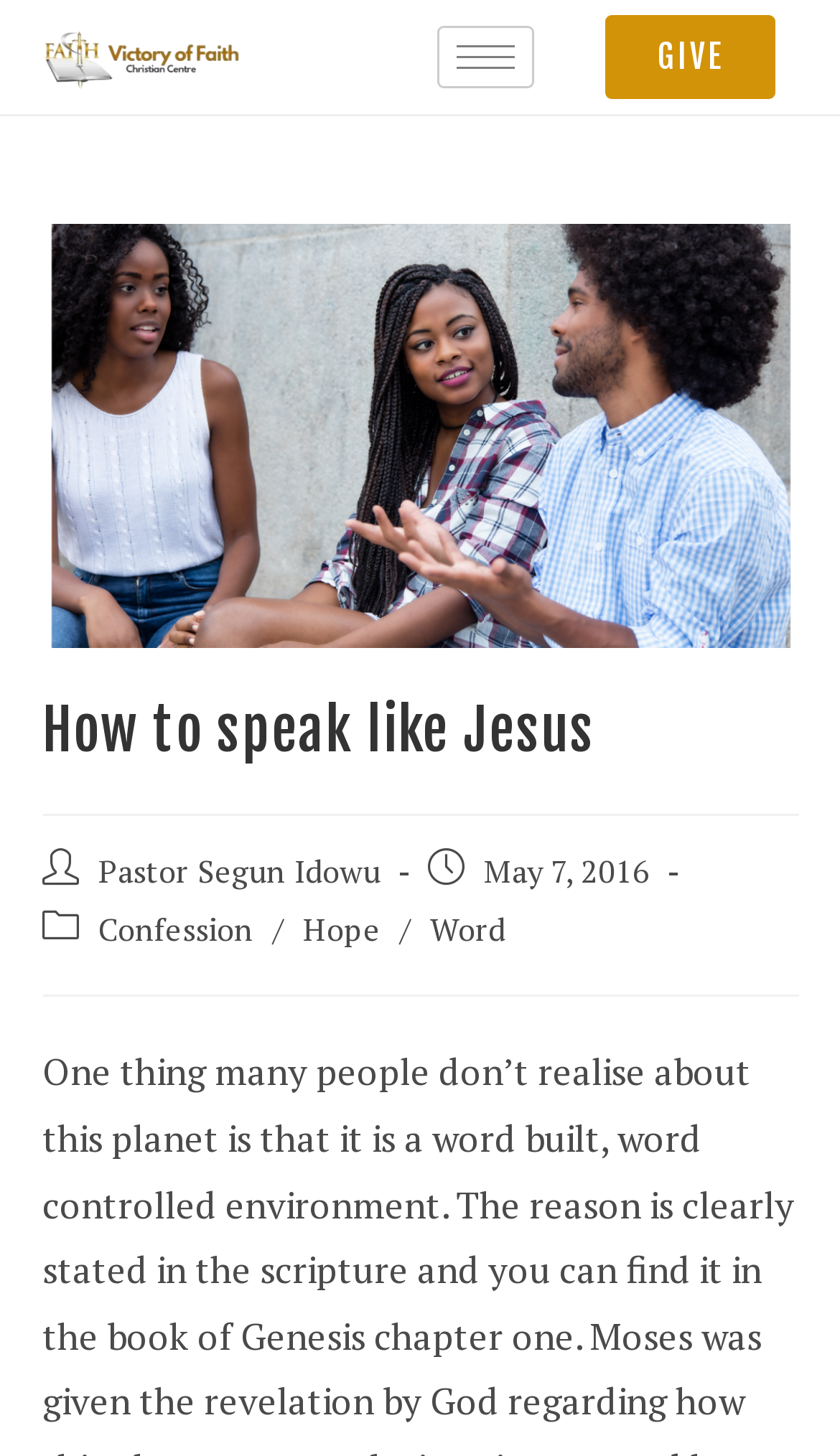Please reply to the following question using a single word or phrase: 
How many navigation links are there at the top?

2